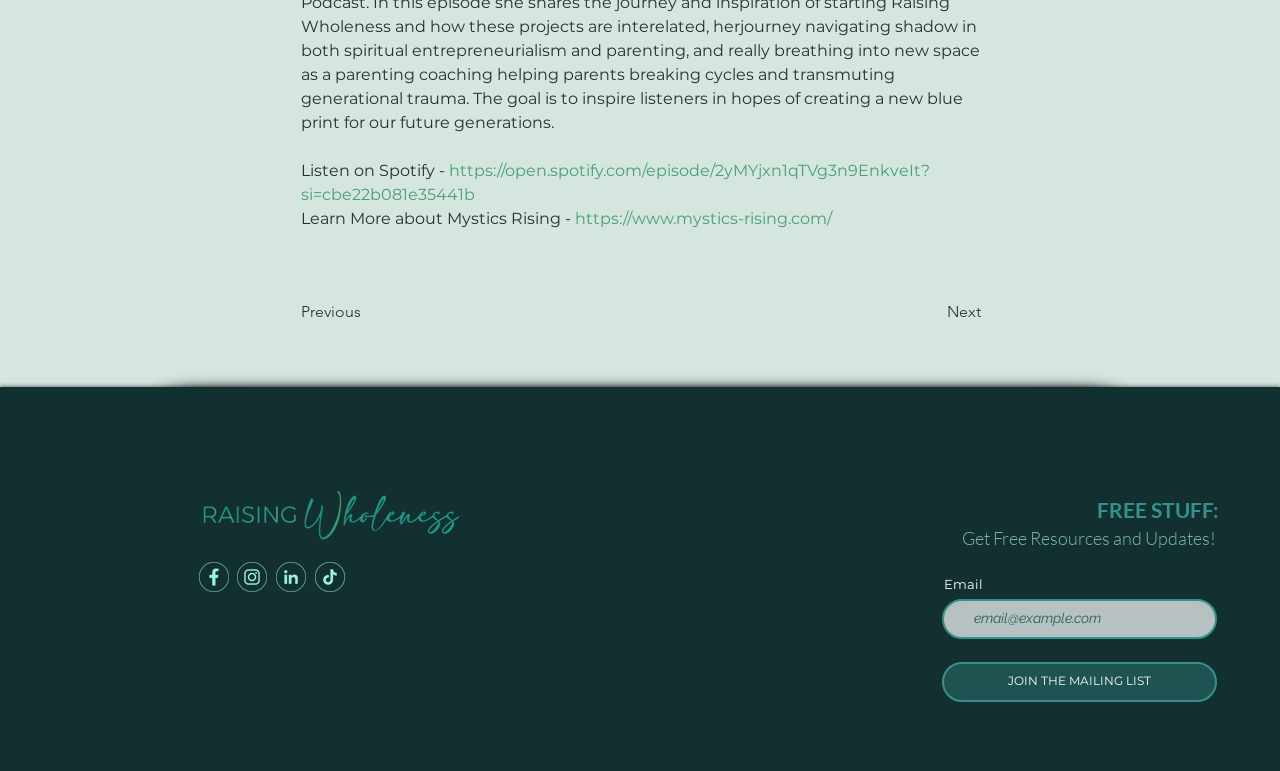Provide the bounding box coordinates of the HTML element this sentence describes: "name="email" placeholder="email@example.com"". The bounding box coordinates consist of four float numbers between 0 and 1, i.e., [left, top, right, bottom].

[0.736, 0.777, 0.951, 0.828]